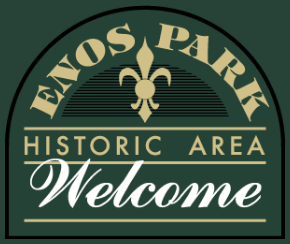Elaborate on all the key elements and details present in the image.

The image prominently displays the "Enos Park Welcome" sign, characterized by an elegant arch design that features the words "ENOS PARK" at the top, accompanied by a decorative fleur-de-lis symbol. Below that, "HISTORIC AREA" is inscribed in a bold font, emphasizing the area's significance. The word "Welcome" is styled in a graceful, cursive script, inviting visitors to embrace the charm of Enos Park, known for its historic character and community spirit. This logo embodies the pride of the Enos Park Neighborhood Improvement Association, serving as a warm greeting to residents and newcomers alike.